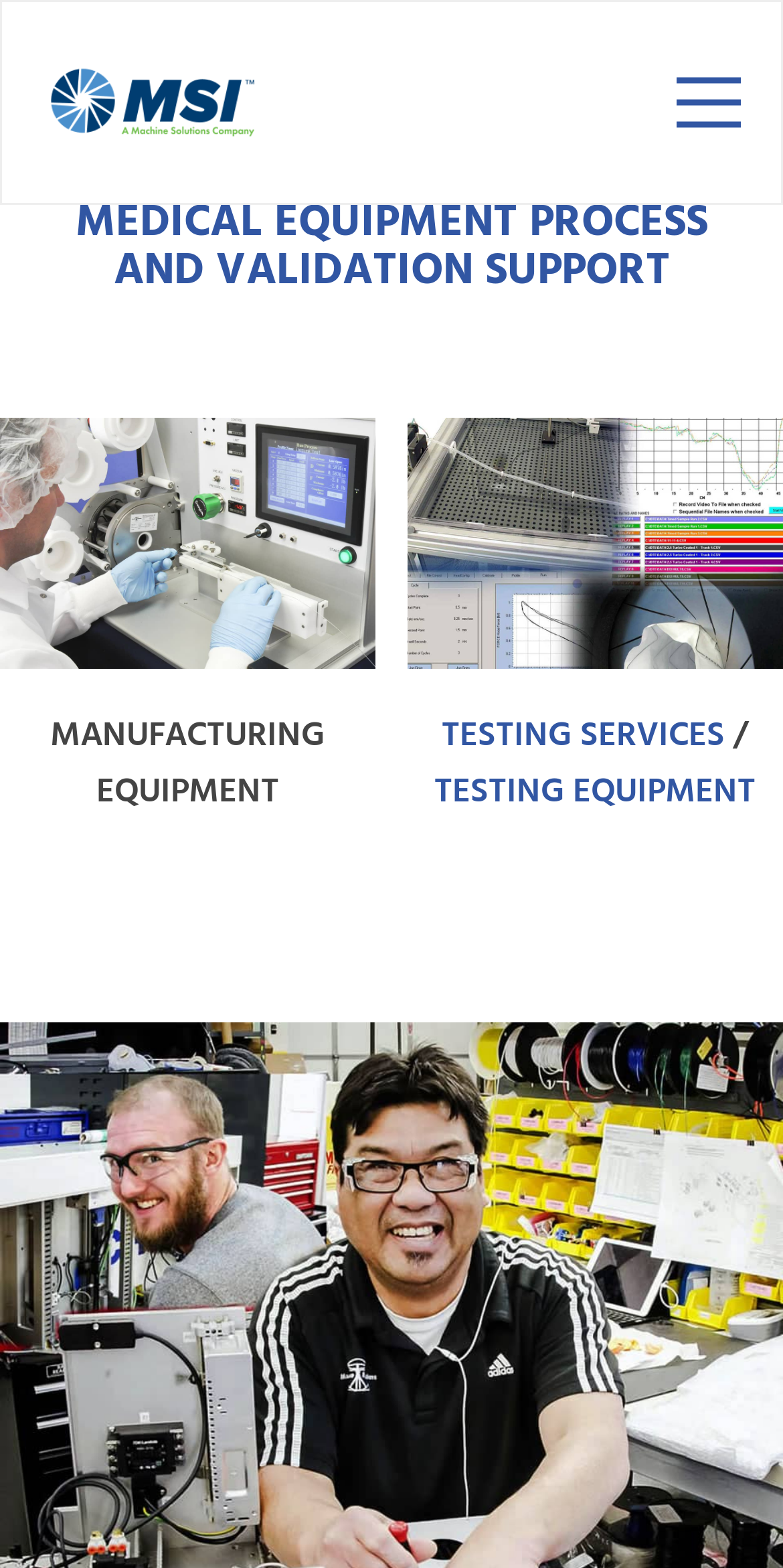What is the layout of the equipment categories?
Answer the question using a single word or phrase, according to the image.

Side by side